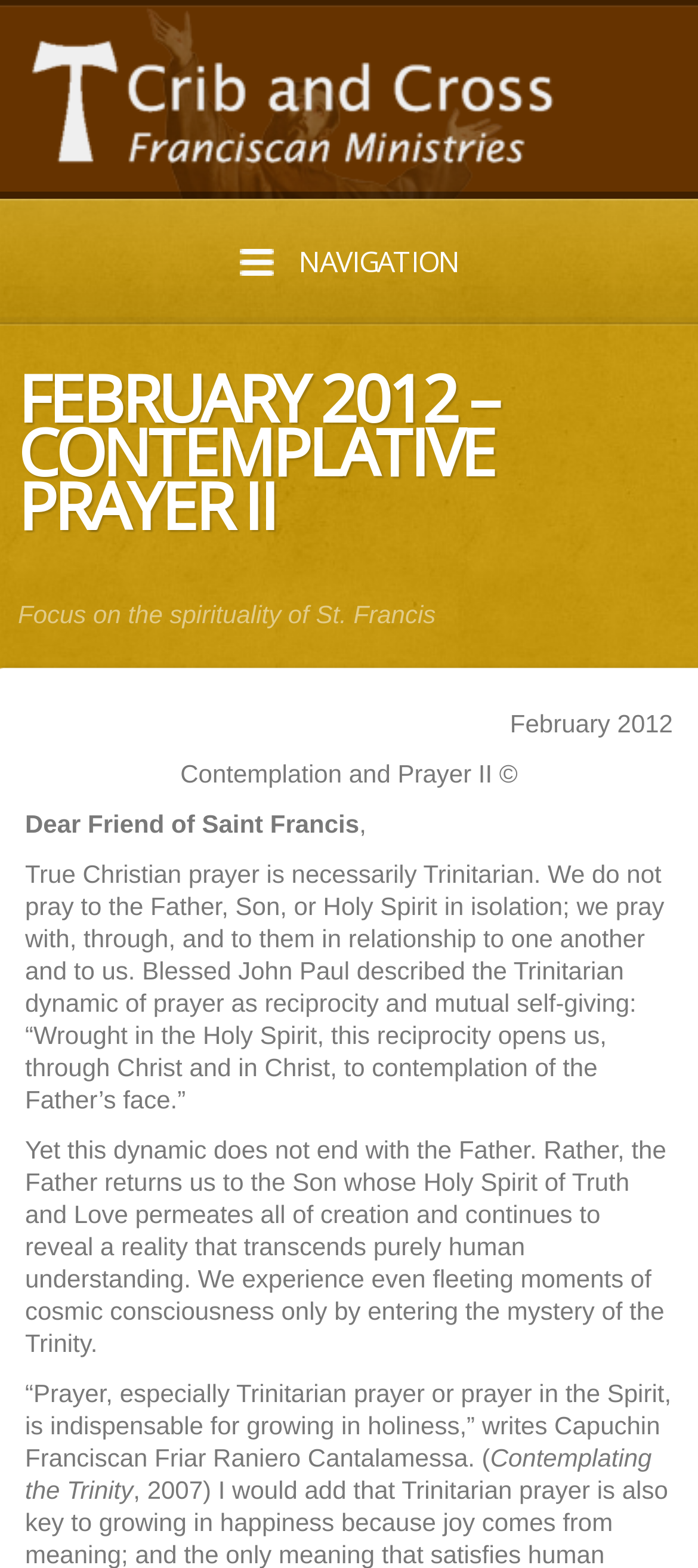Generate a comprehensive caption for the webpage you are viewing.

The webpage is about Contemplative Prayer II, specifically focusing on the spirituality of St. Francis. At the top, there is a link to "The Crib and Cross Franciscan Ministry" accompanied by an image with the same name, taking up a significant portion of the top section. Below this, there is a navigation section labeled "NAVIGATION". 

The main content begins with a heading "FEBRUARY 2012 – CONTEMPLATIVE PRAYER II" followed by a paragraph describing the focus on St. Francis' spirituality. This paragraph is divided into several sections, with the title "February 2012" and "Contemplation and Prayer II" appearing separately. 

The main text discusses the concept of Trinitarian prayer, quoting Blessed John Paul and Capuchin Franciscan Friar Raniero Cantalamessa. The text is divided into four sections, each exploring the idea of prayer as a reciprocal and mutual self-giving process between the Father, Son, and Holy Spirit. The final section is titled "Contemplating the Trinity".